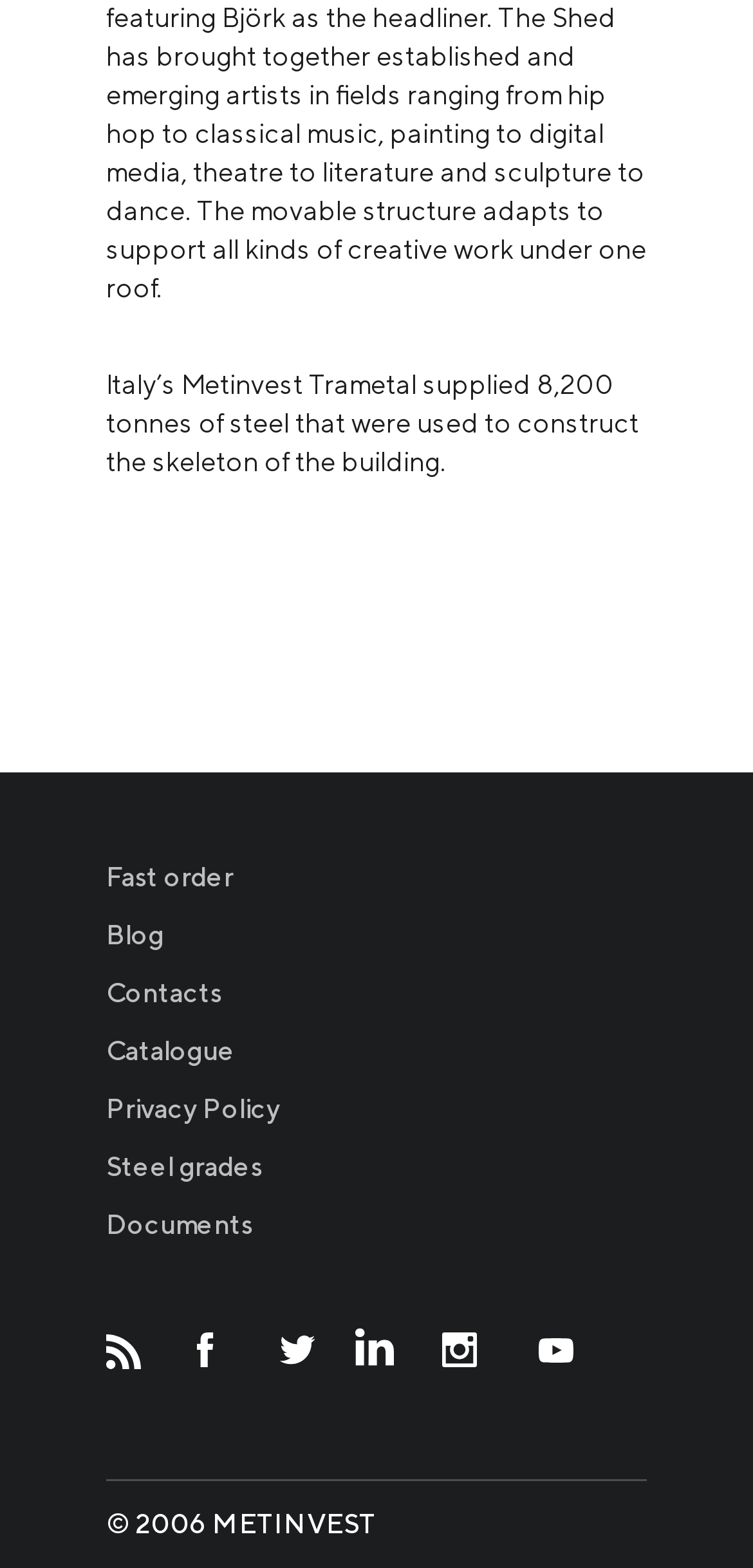Specify the bounding box coordinates of the area to click in order to execute this command: 'Go to my account'. The coordinates should consist of four float numbers ranging from 0 to 1, and should be formatted as [left, top, right, bottom].

None